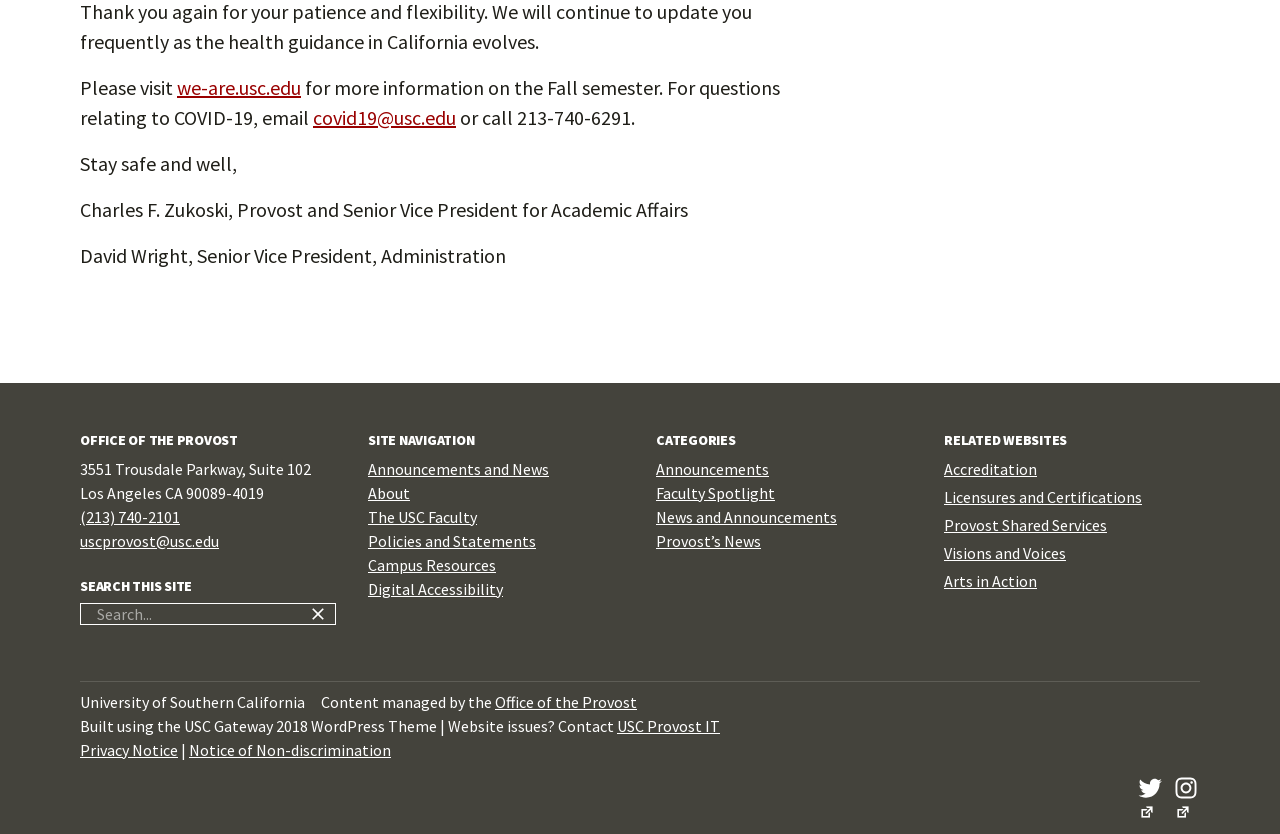Pinpoint the bounding box coordinates of the element you need to click to execute the following instruction: "check the announcements and news". The bounding box should be represented by four float numbers between 0 and 1, in the format [left, top, right, bottom].

[0.288, 0.55, 0.429, 0.574]